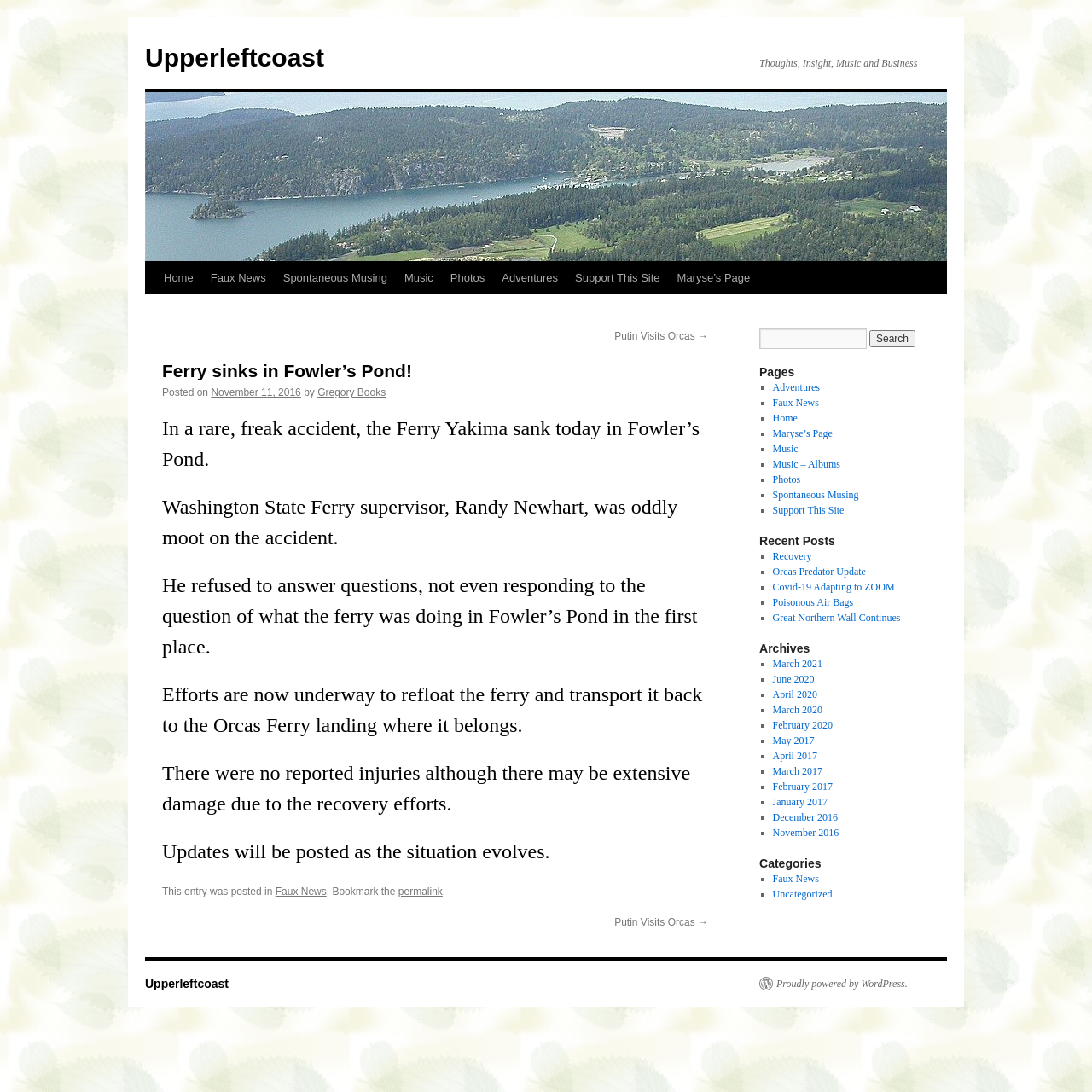Locate the bounding box coordinates of the element that should be clicked to execute the following instruction: "Search for something".

[0.695, 0.301, 0.794, 0.32]